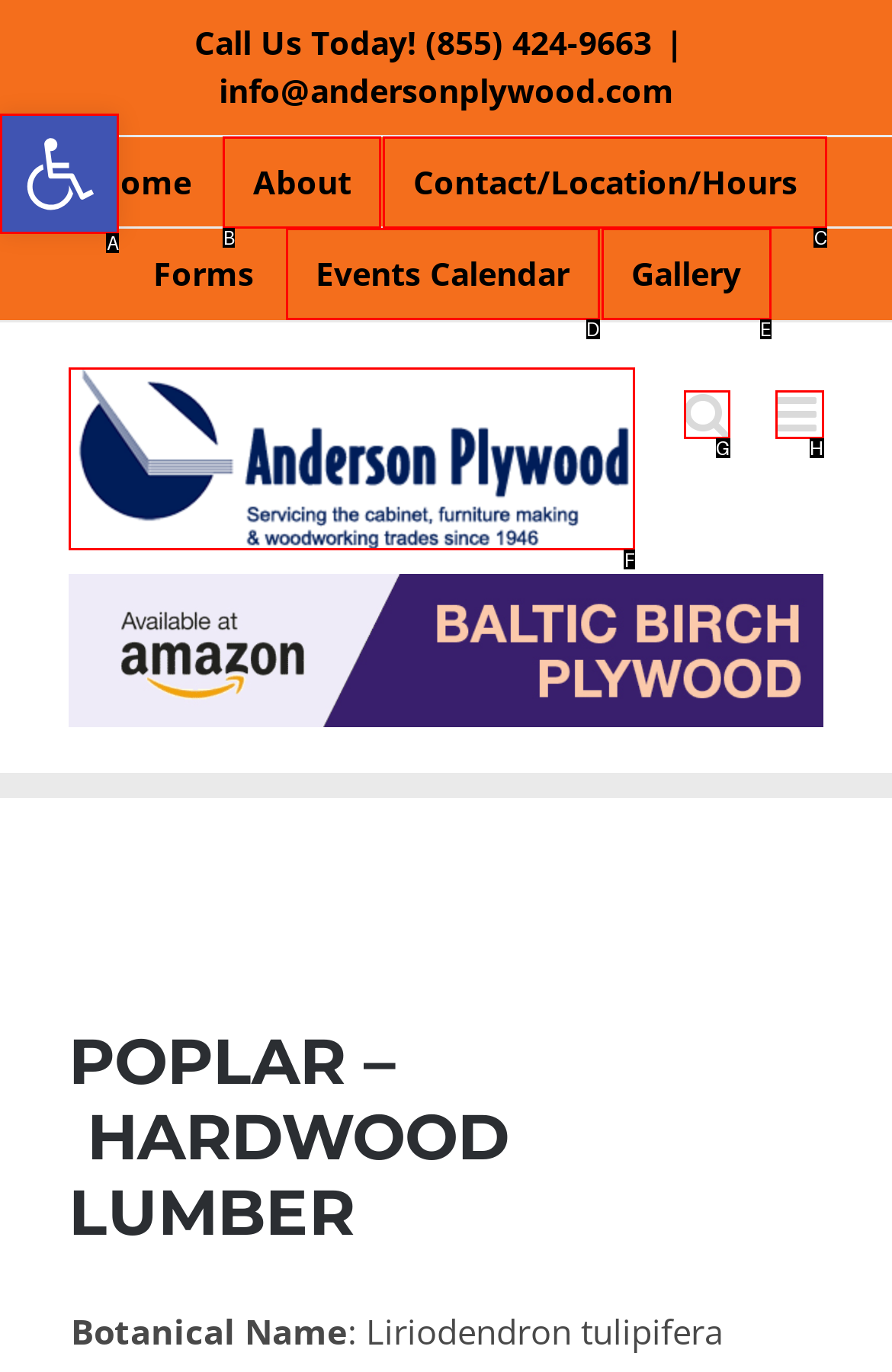Specify which HTML element I should click to complete this instruction: Open accessibility tools Answer with the letter of the relevant option.

A